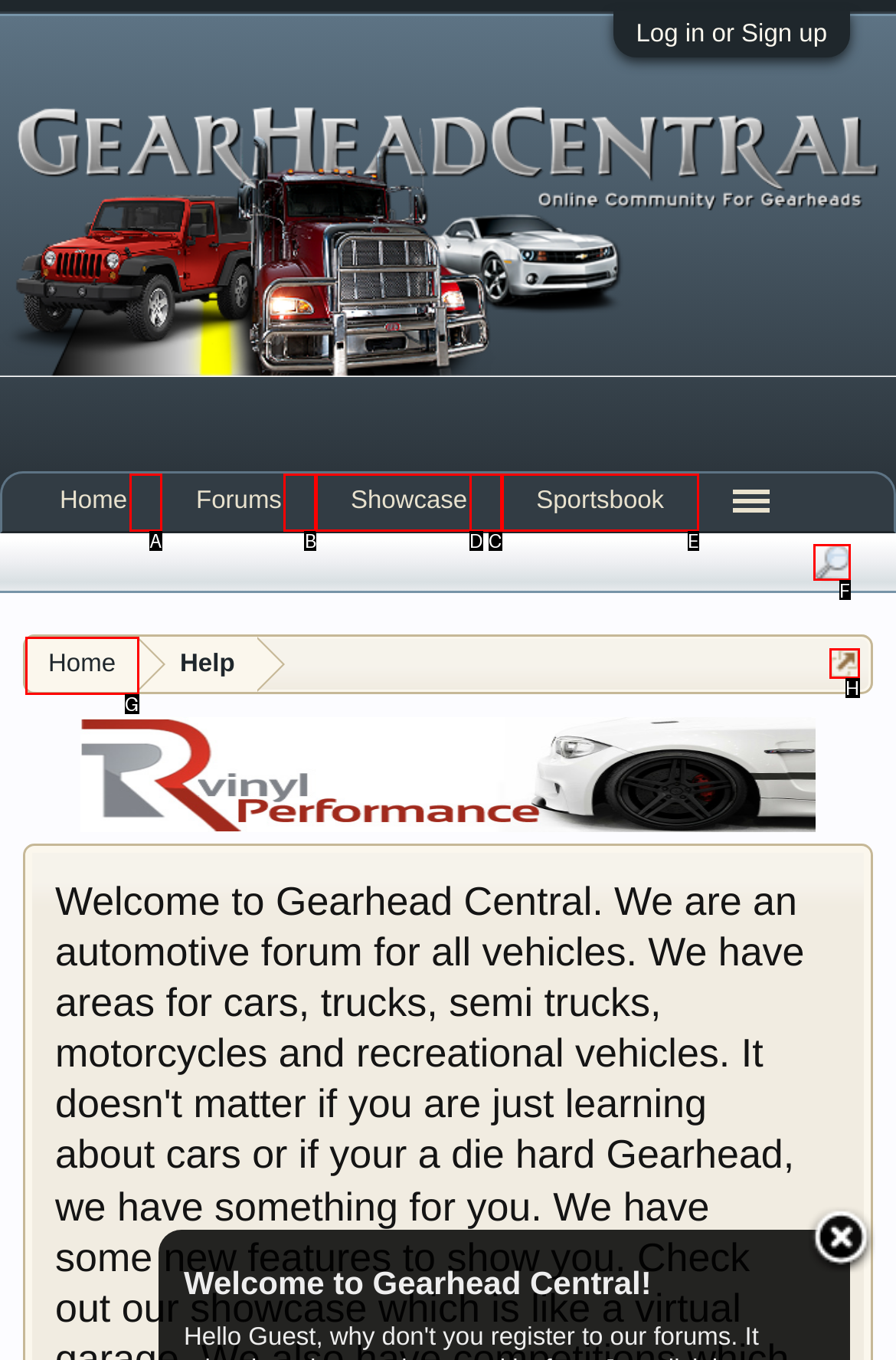Tell me which option I should click to complete the following task: Search Answer with the option's letter from the given choices directly.

F